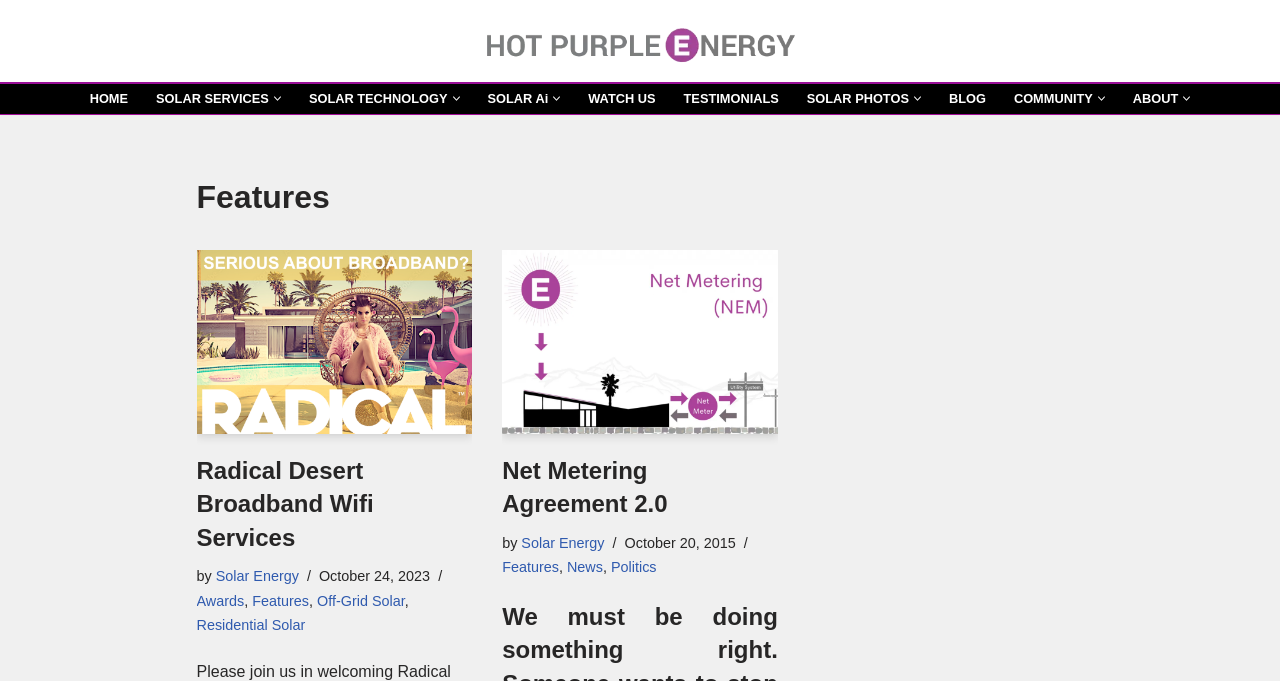Provide the bounding box coordinates of the section that needs to be clicked to accomplish the following instruction: "Read the 'Features' article."

[0.197, 0.871, 0.241, 0.894]